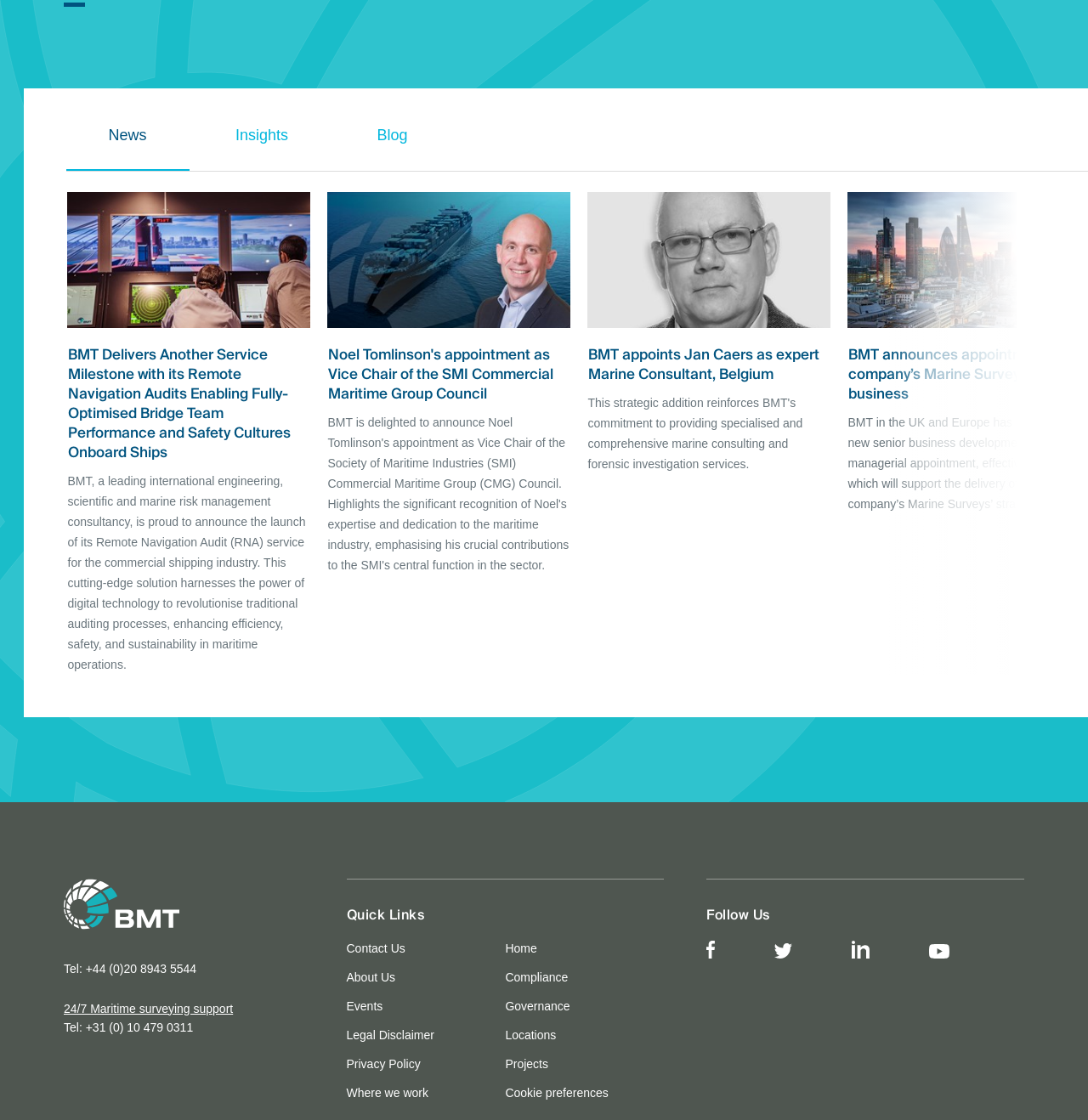Based on the element description: "Privacy Policy", identify the bounding box coordinates for this UI element. The coordinates must be four float numbers between 0 and 1, listed as [left, top, right, bottom].

[0.318, 0.944, 0.386, 0.956]